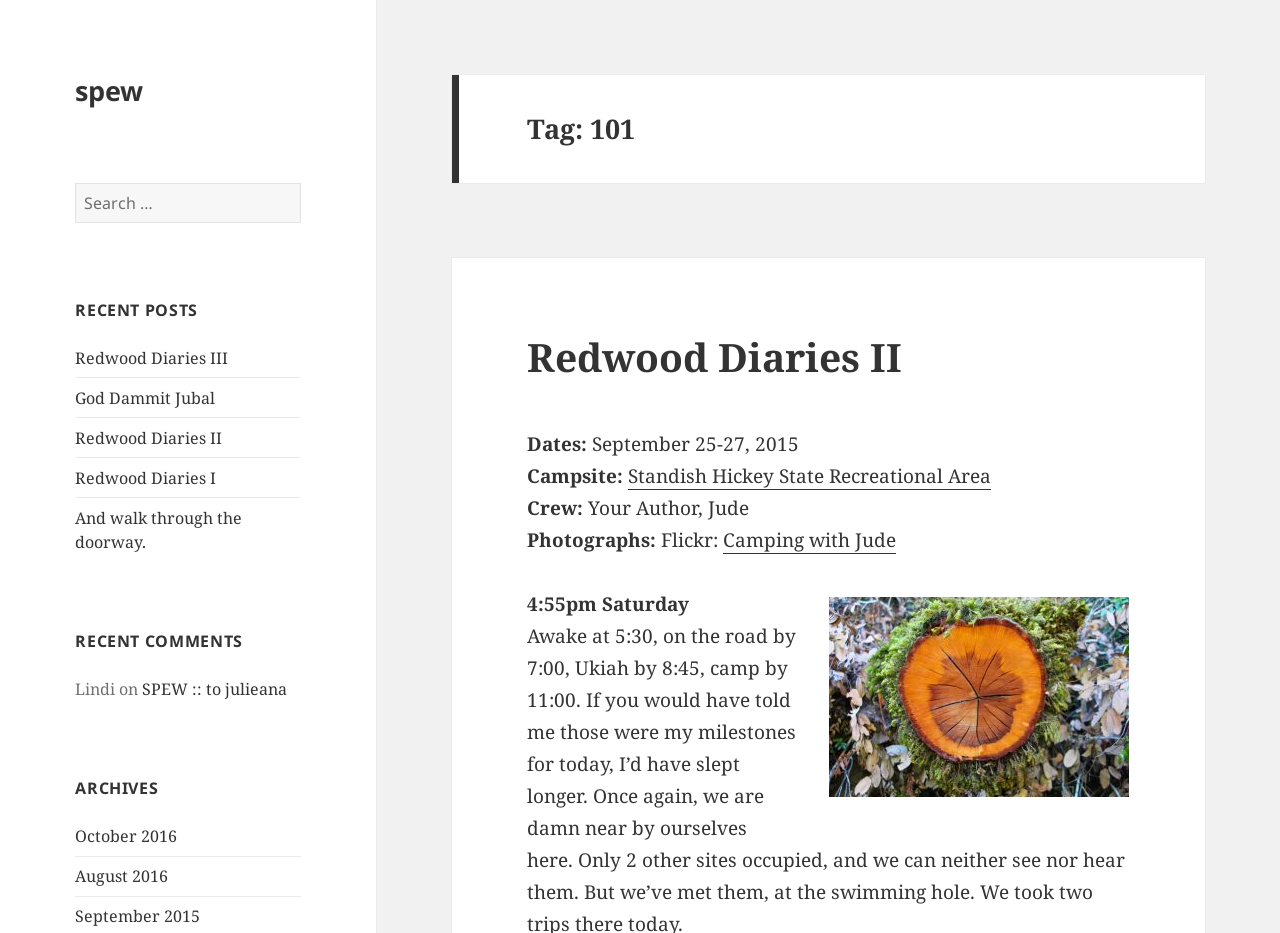What is the location of the campsite mentioned in the blog post 'Redwood Diaries II'?
Kindly give a detailed and elaborate answer to the question.

The webpage lists the campsite location as 'Standish Hickey State Recreational Area' in the 'Campsite:' section of the blog post 'Redwood Diaries II'.